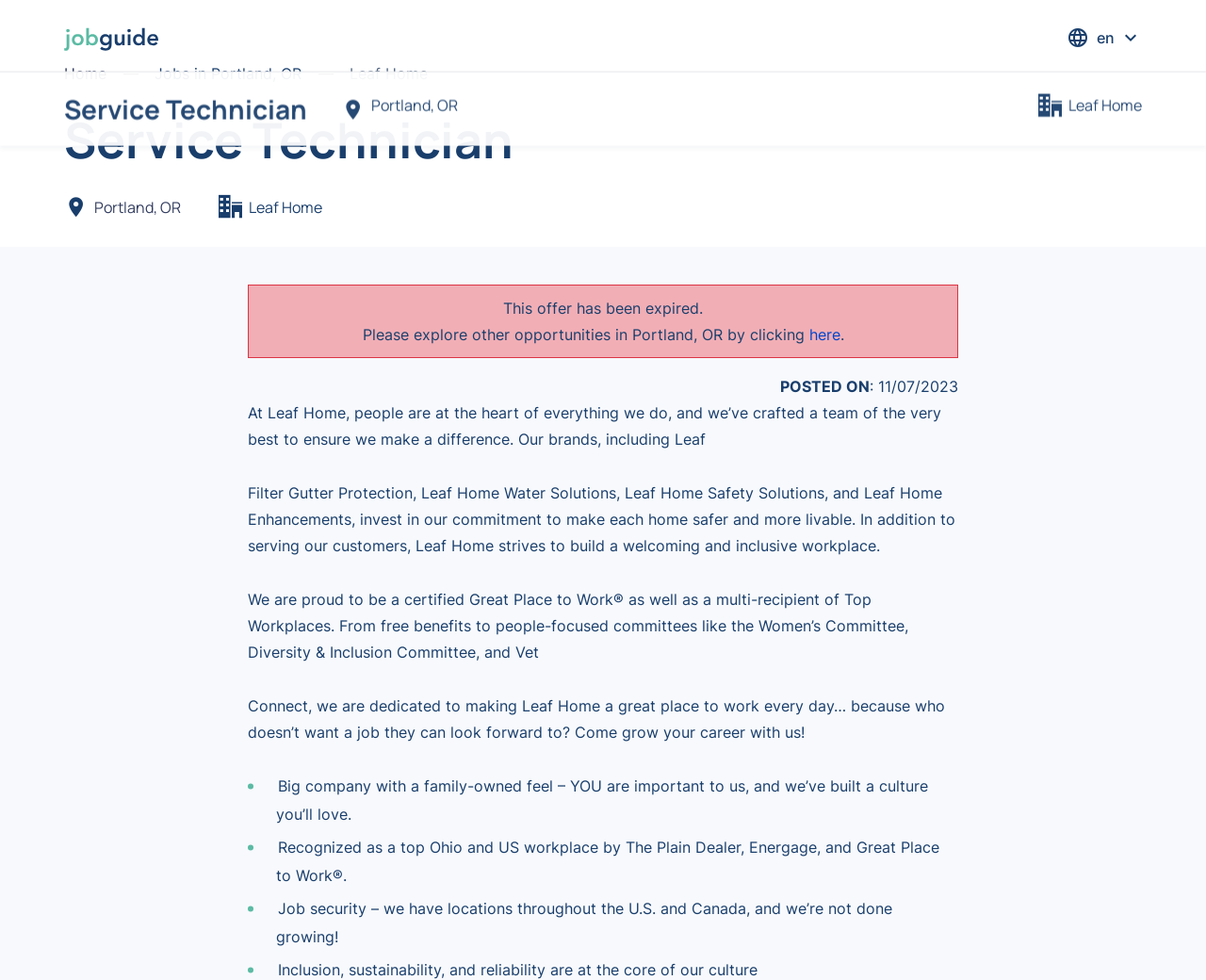What is the location of this job?
Using the visual information, respond with a single word or phrase.

Portland, OR